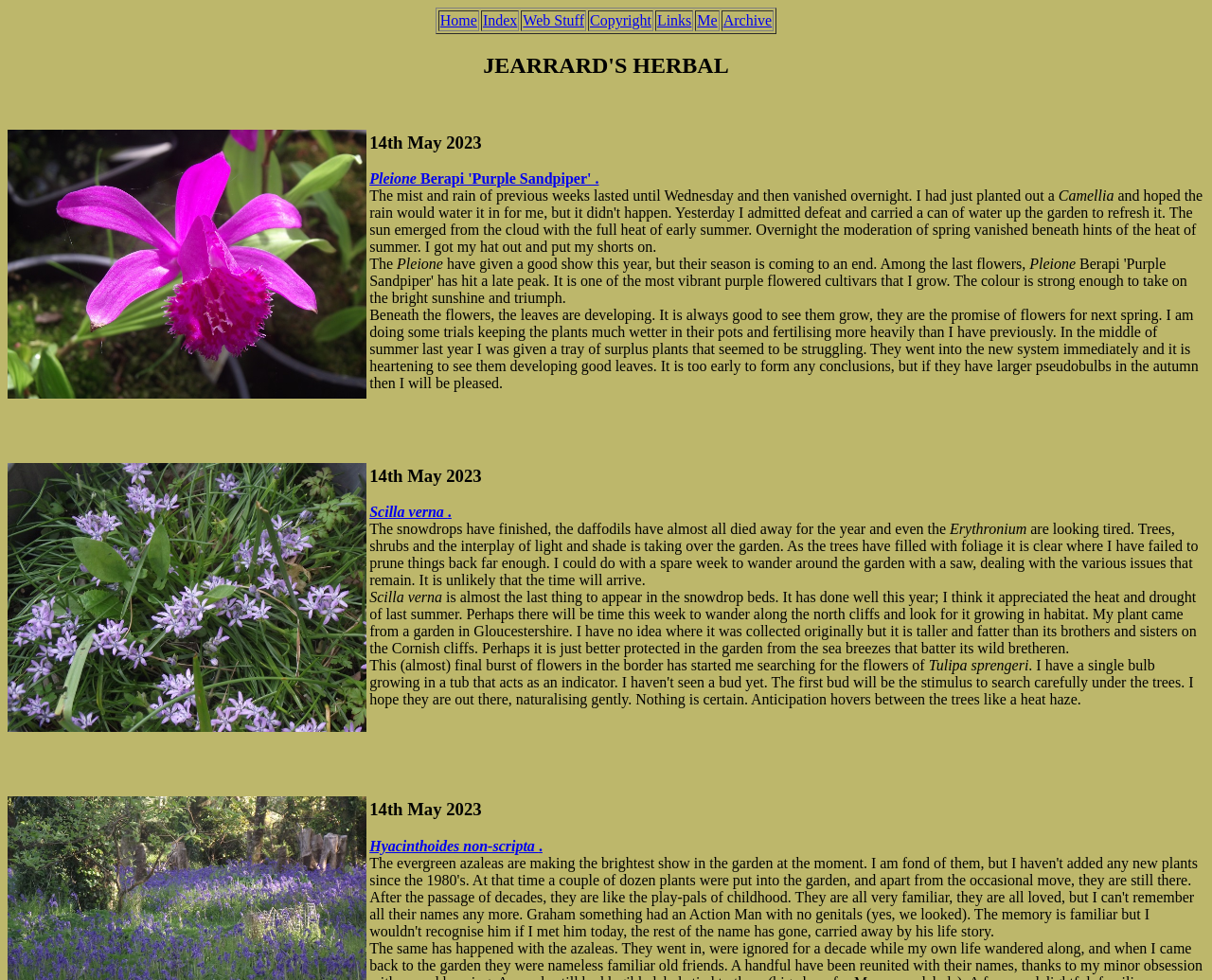Can you identify the bounding box coordinates of the clickable region needed to carry out this instruction: 'Read the article about Scilla verna'? The coordinates should be four float numbers within the range of 0 to 1, stated as [left, top, right, bottom].

[0.305, 0.514, 0.373, 0.531]